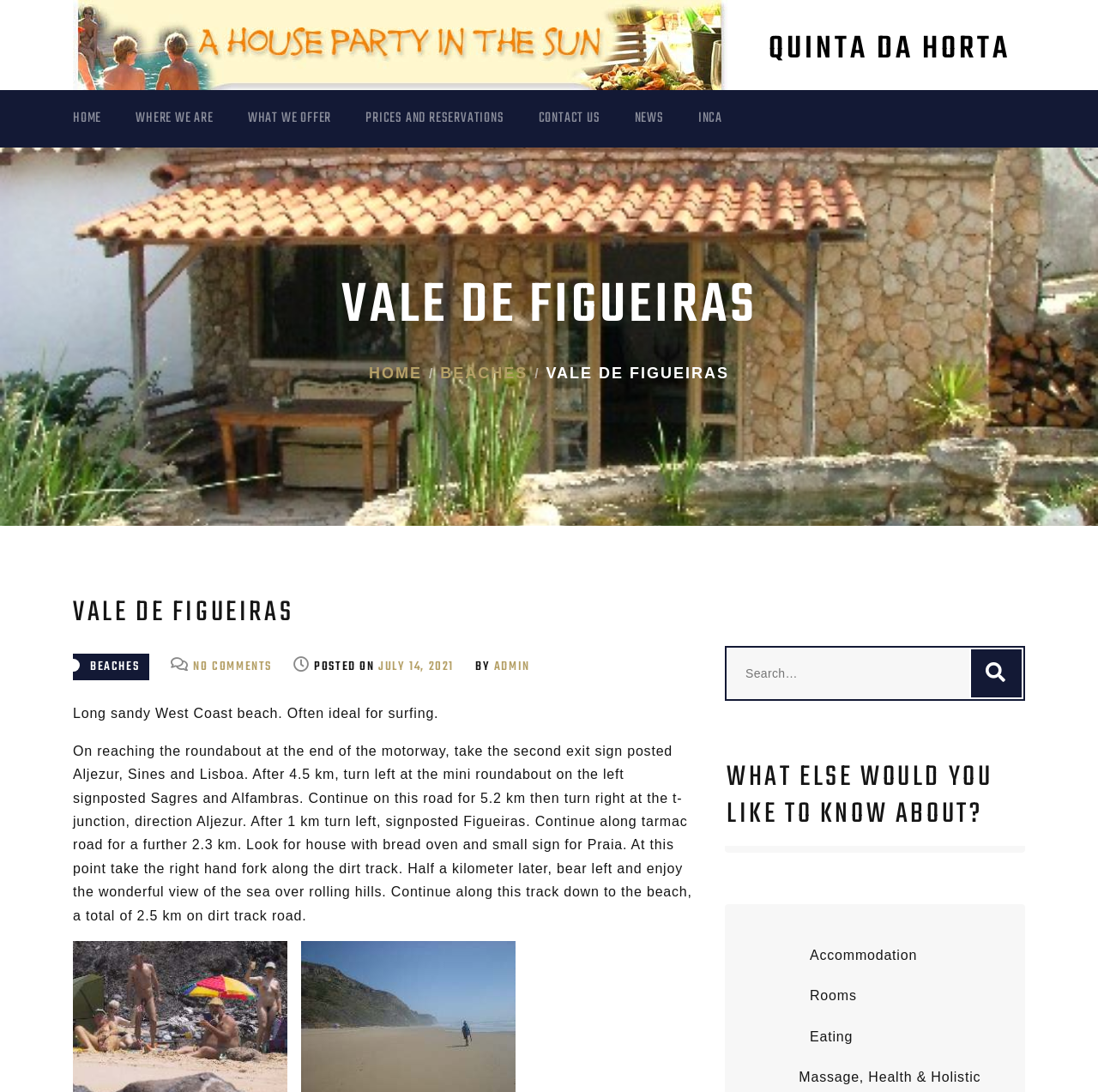Bounding box coordinates must be specified in the format (top-left x, top-left y, bottom-right x, bottom-right y). All values should be floating point numbers between 0 and 1. What are the bounding box coordinates of the UI element described as: July 14, 2021July 14, 2021

[0.345, 0.602, 0.413, 0.62]